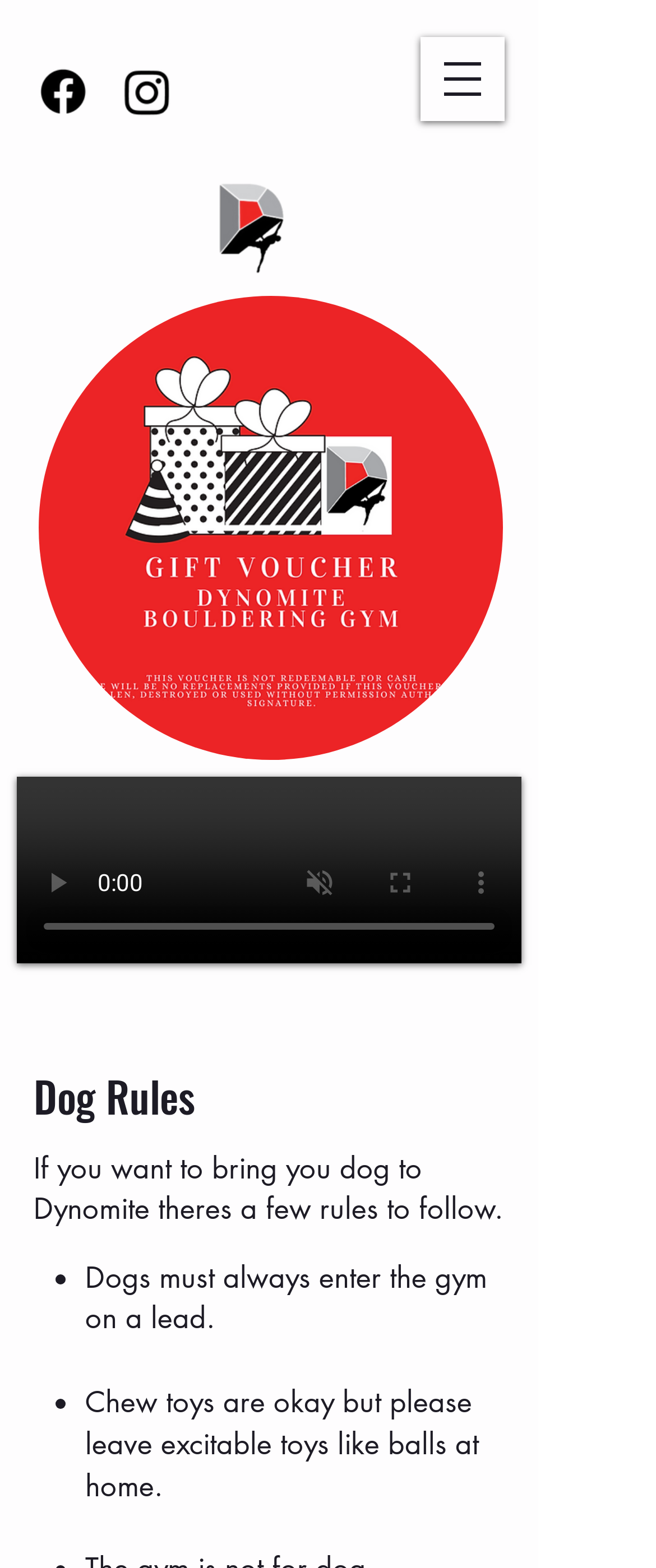What is the name of the image on the Dynomite link?
Use the image to give a comprehensive and detailed response to the question.

I looked at the image description associated with the Dynomite link and found that it is named 'Dynomite'.